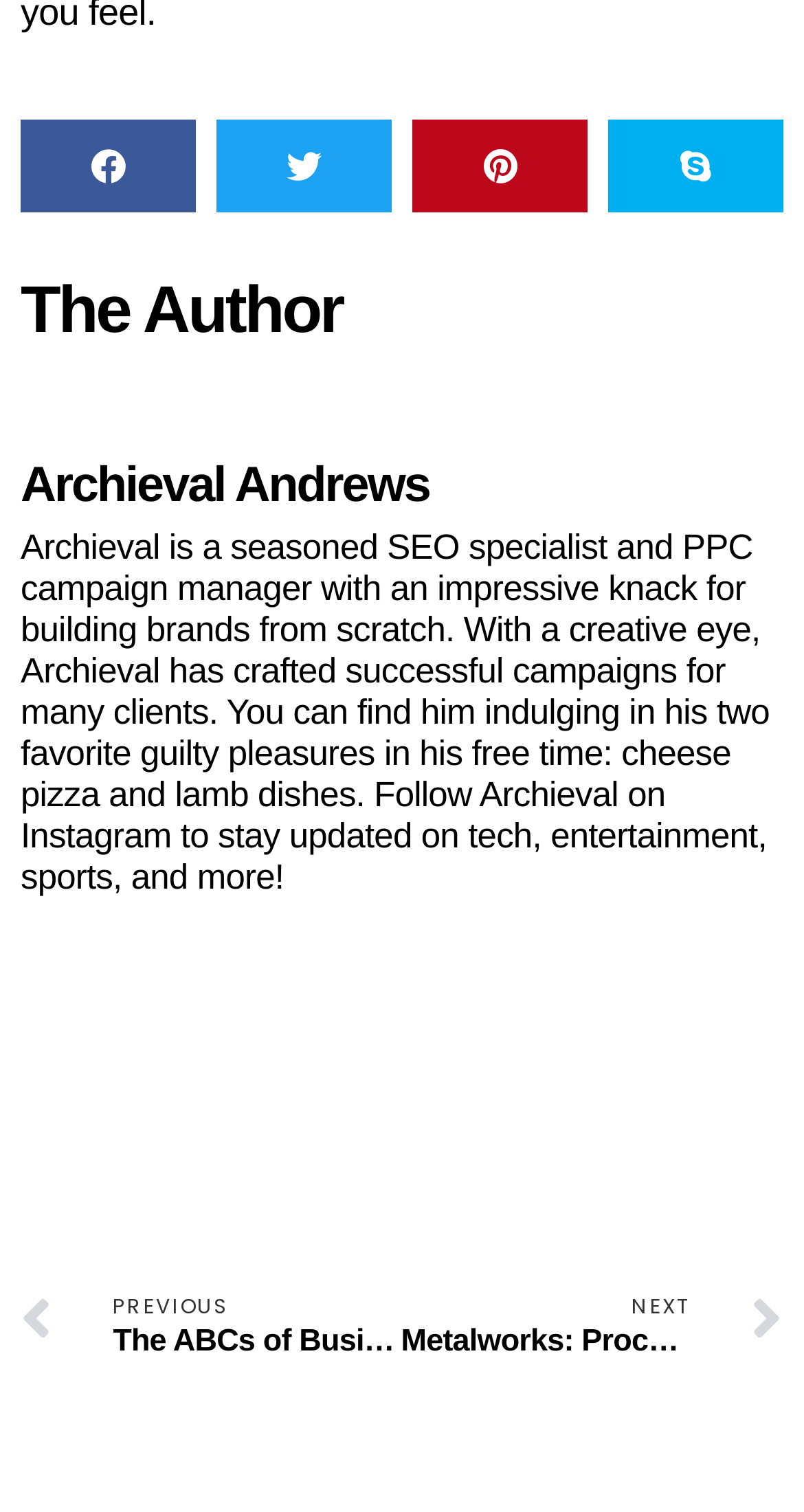What is the author's profession?
Your answer should be a single word or phrase derived from the screenshot.

SEO specialist and PPC campaign manager